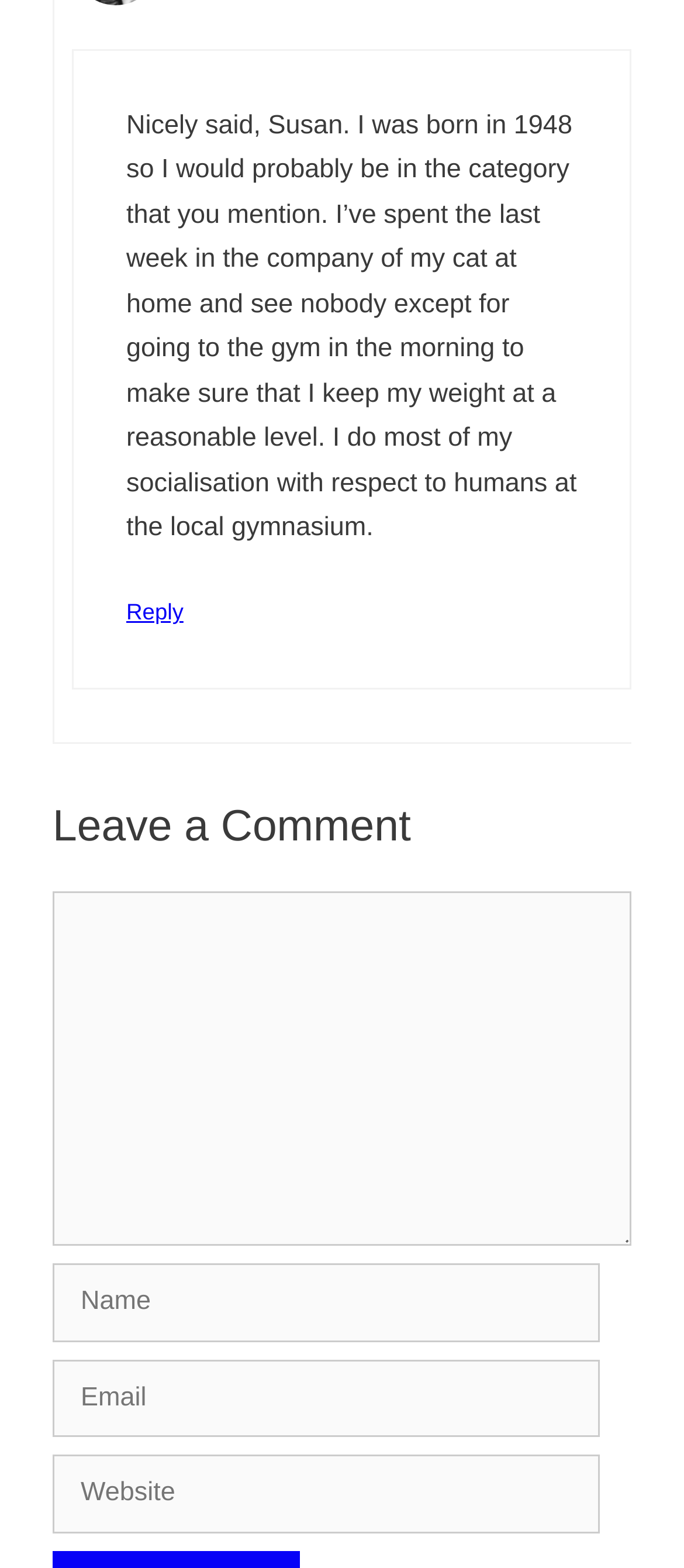Based on the image, give a detailed response to the question: What is the activity mentioned in the conversation?

In the StaticText element, I see a sentence that mentions 'going to the gym in the morning', which indicates that the activity being referred to is going to the gym.